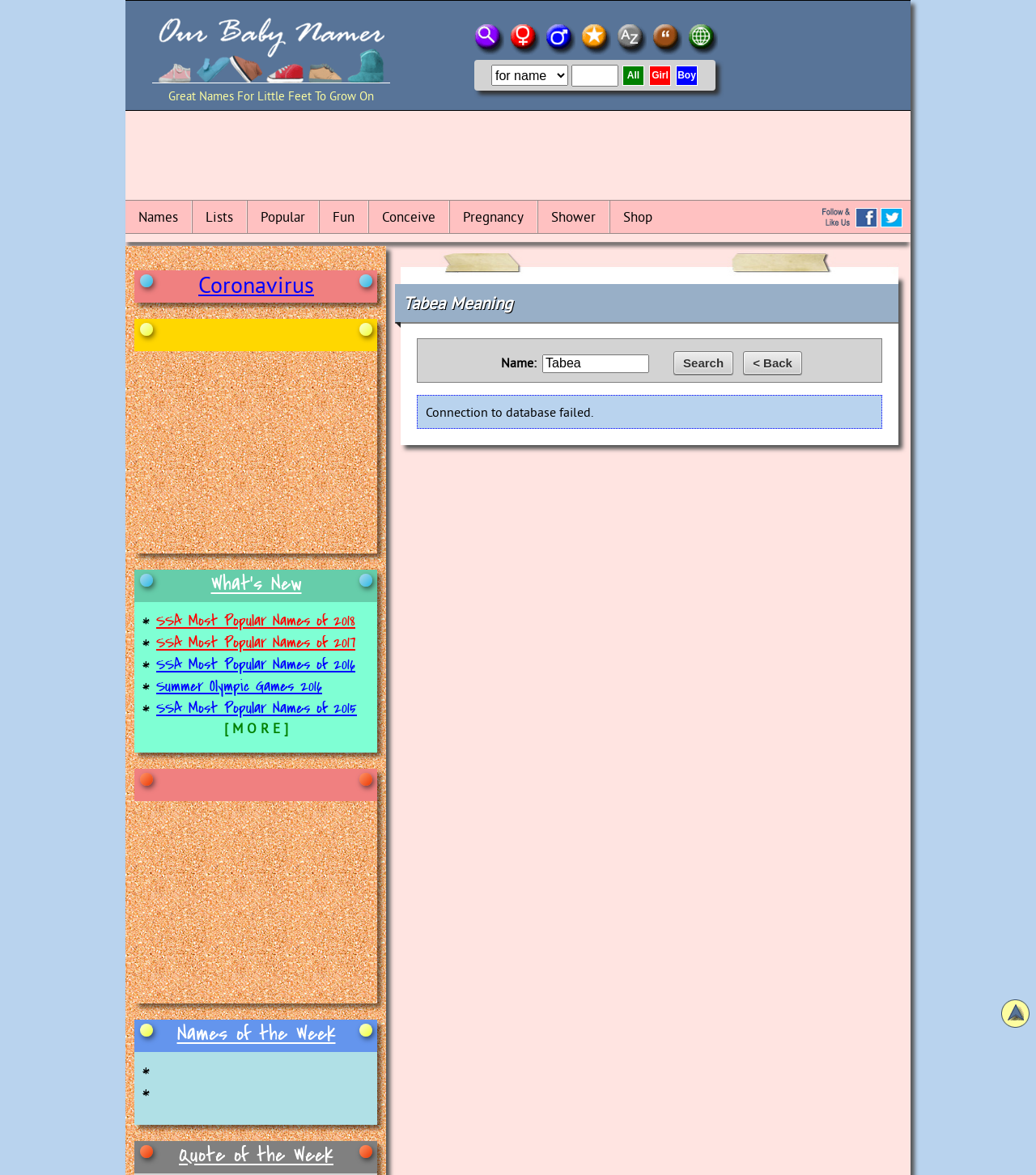Give a succinct answer to this question in a single word or phrase: 
What is the purpose of the textbox?

Search